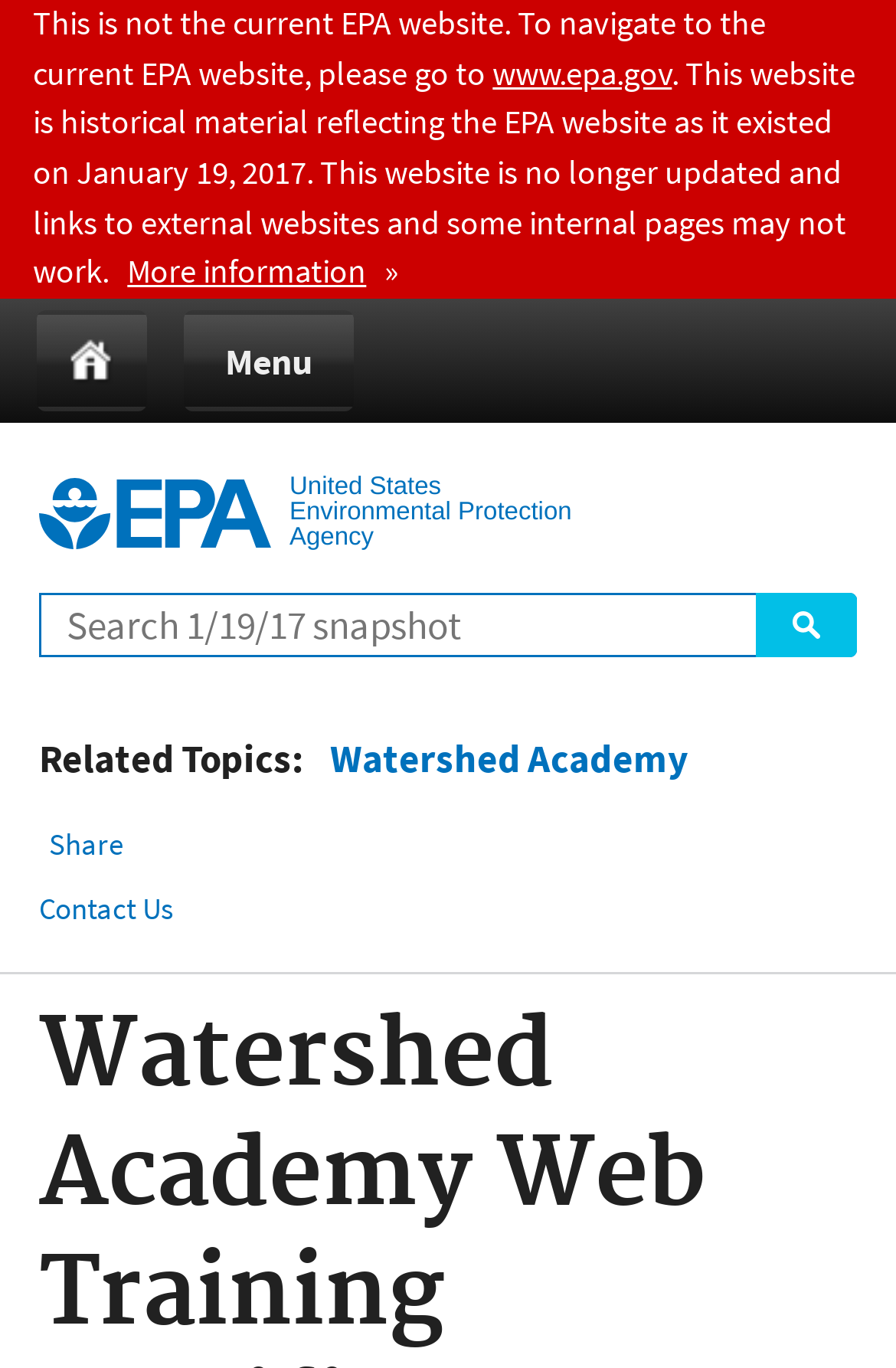Please locate the bounding box coordinates of the element's region that needs to be clicked to follow the instruction: "Search". The bounding box coordinates should be provided as four float numbers between 0 and 1, i.e., [left, top, right, bottom].

[0.844, 0.433, 0.956, 0.48]